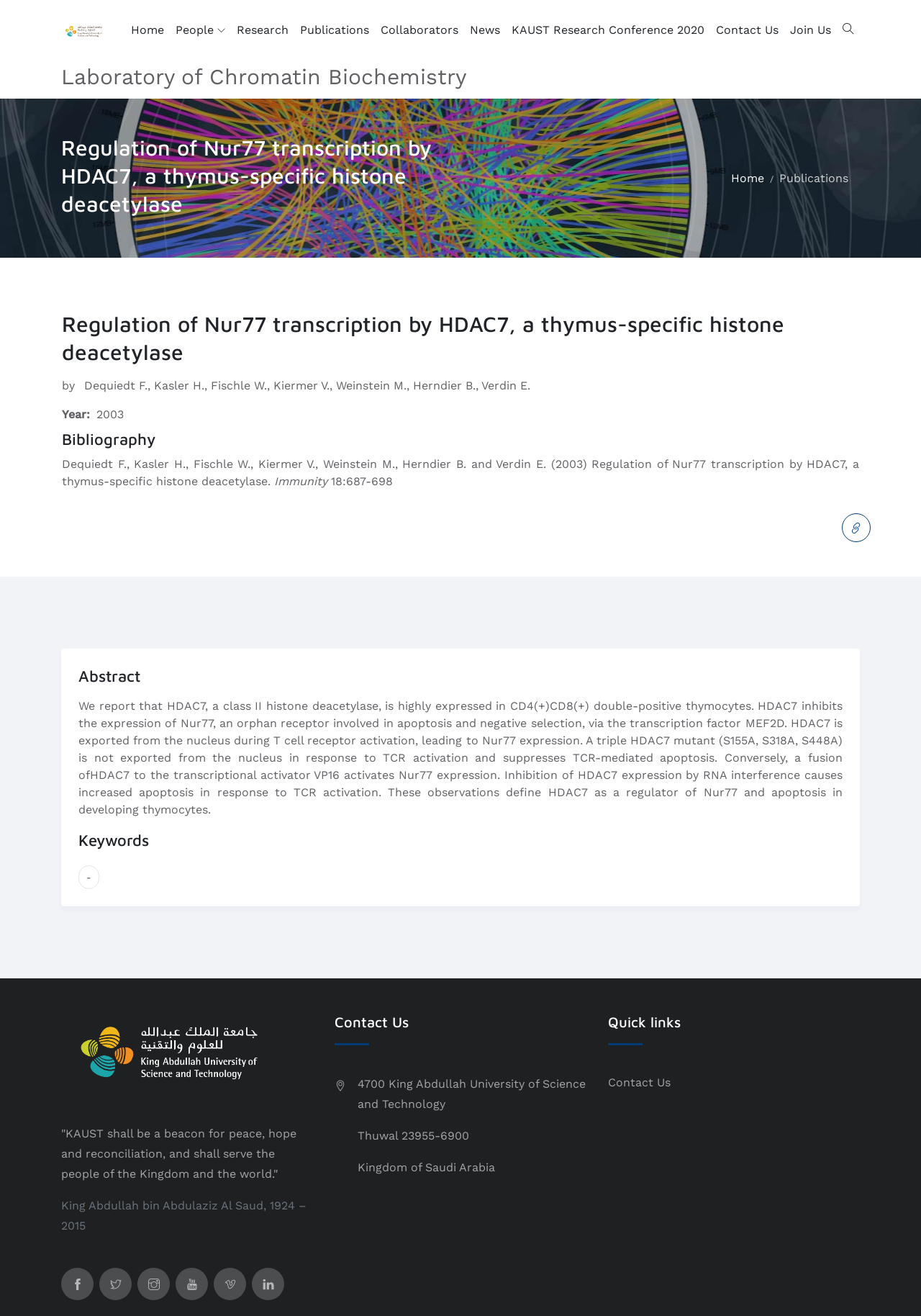Answer the question below in one word or phrase:
What is the address of the King Abdullah University of Science and Technology?

4700 King Abdullah University of Science and Technology, Thuwal 23955-6900, Kingdom of Saudi Arabia